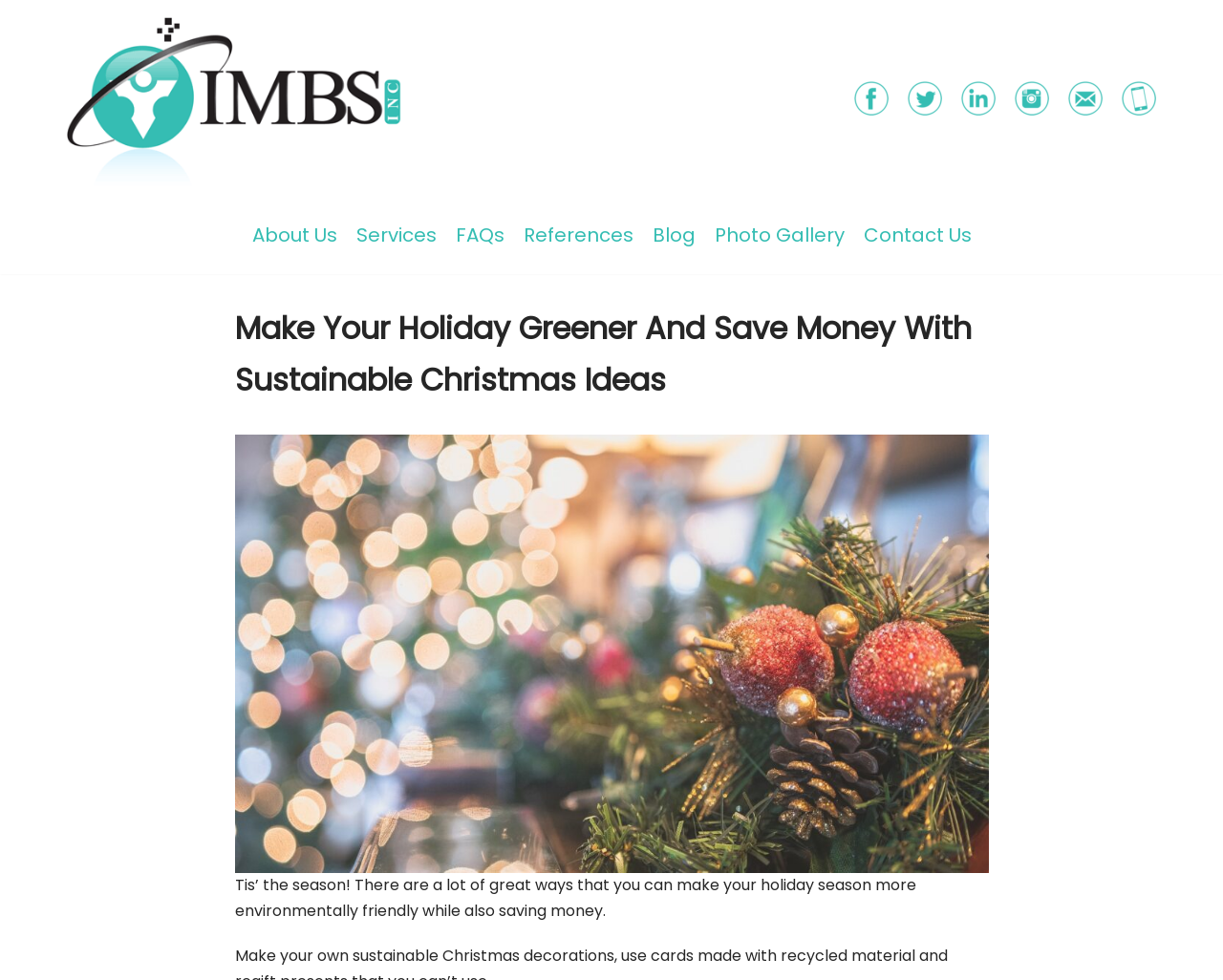What is the topic of the webpage?
Based on the visual details in the image, please answer the question thoroughly.

The topic of the webpage can be inferred from the heading and the content of the webpage, which suggests that the webpage is about sustainable Christmas ideas and how to make the holiday season more environmentally friendly while saving money.